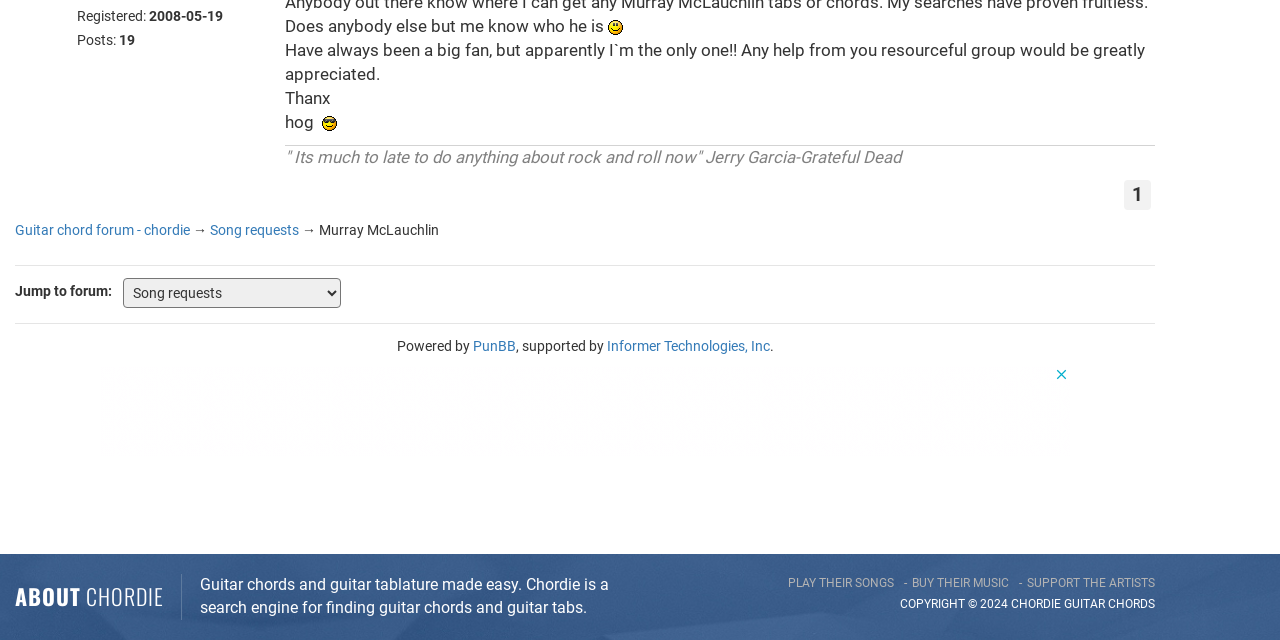Locate the bounding box of the UI element defined by this description: "Song requests". The coordinates should be given as four float numbers between 0 and 1, formatted as [left, top, right, bottom].

[0.164, 0.346, 0.234, 0.371]